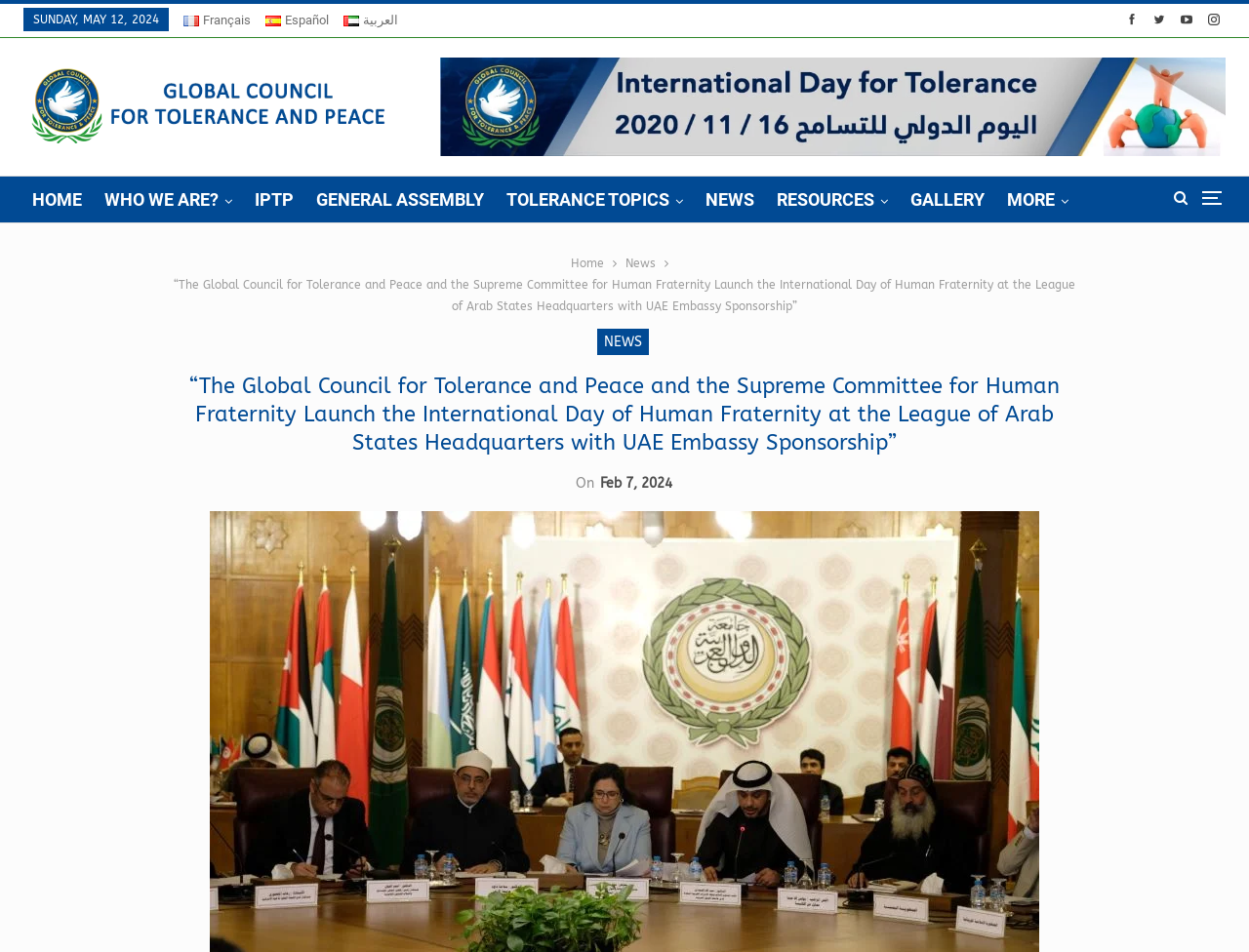Offer a meticulous caption that includes all visible features of the webpage.

The webpage appears to be the official website of the Global Council for Tolerance and Peace. At the top, there is a row of four social media links, followed by a date "SUNDAY, MAY 12, 2024" and three language options: Français, Español, and العربية.

Below this, there is a layout table with two main sections. On the left, there is a link to the Global Council for Tolerance and Peace, accompanied by an image of the organization's logo. On the right, there is a complementary section with an image labeled "- Events -".

Underneath the layout table, there is a navigation menu with nine links: HOME, WHO WE ARE?, IPTP, GENERAL ASSEMBLY, TOLERANCE TOPICS, NEWS, RESOURCES, GALLERY, and MORE. Each link has an icon, and some have a dropdown arrow.

To the right of the navigation menu, there is a breadcrumbs navigation section with links to Home and News, followed by a static text block with the title of the webpage: "“The Global Council for Tolerance and Peace and the Supreme Committee for Human Fraternity Launch the International Day of Human Fraternity at the League of Arab States Headquarters with UAE Embassy Sponsorship”".

Below this, there is a heading with the same title, followed by a time section with the text "On Feb 7, 2024". Finally, at the bottom of the page, there is a single link with no text.